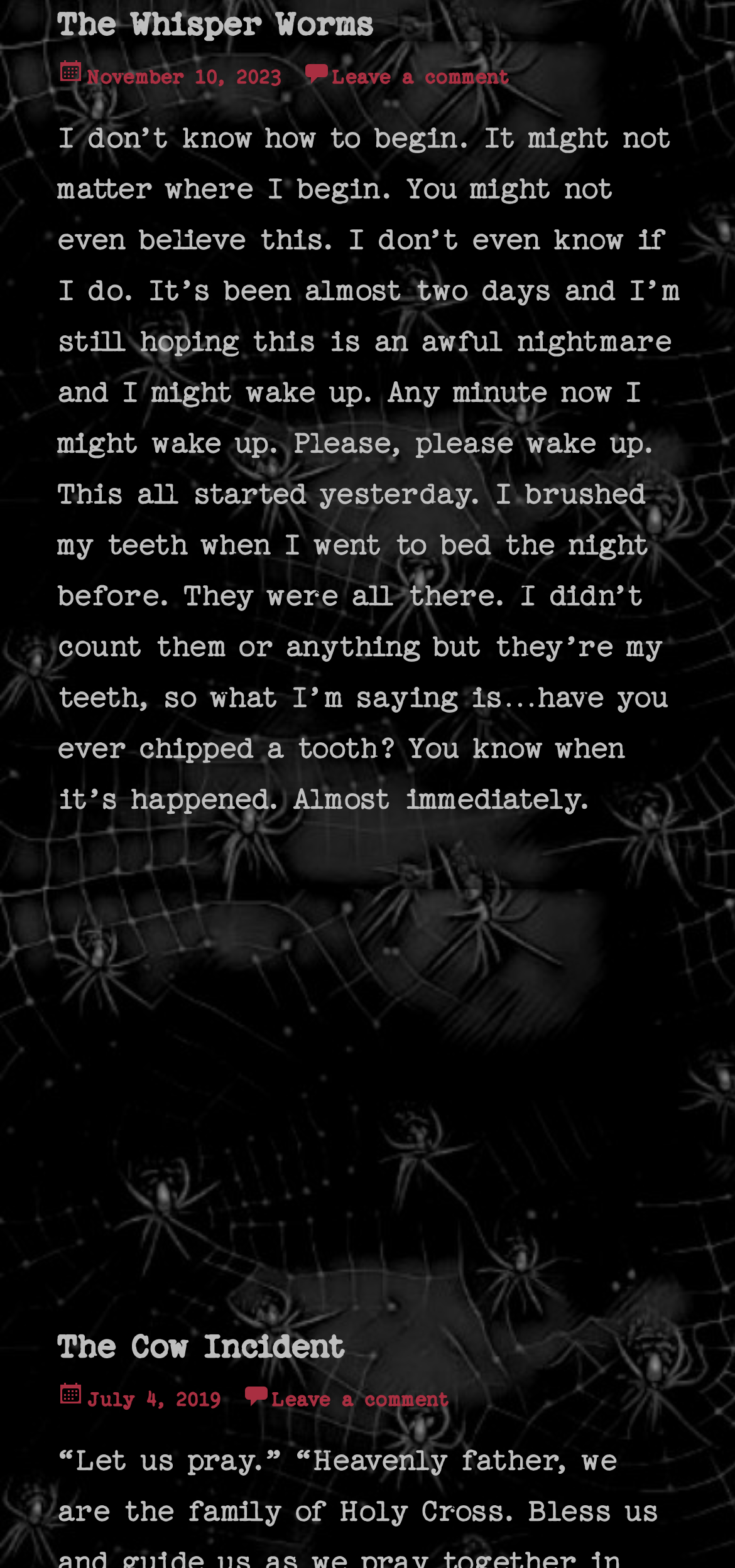What is the author's emotional state in the first article?
Please give a detailed and elaborate explanation in response to the question.

The author's emotional state can be inferred from the text content of the first article, where they express uncertainty, hope, and desperation, indicating a distraught emotional state.